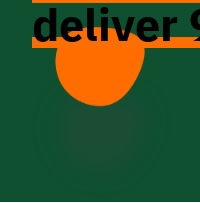Describe the scene depicted in the image with great detail.

The image features a vibrant orange shape that appears to be an abstract representation, contrasted against a dark green background. Above the shape, bold black text prominently states "deliver 9x more," reinforcing a strong branding message. This visual element effectively communicates an emphasis on high performance and results, likely aligning with the marketing agency's promise of delivering substantial value to their clients. The overall design combines simplicity with impactful color contrast, making it visually appealing and memorable.